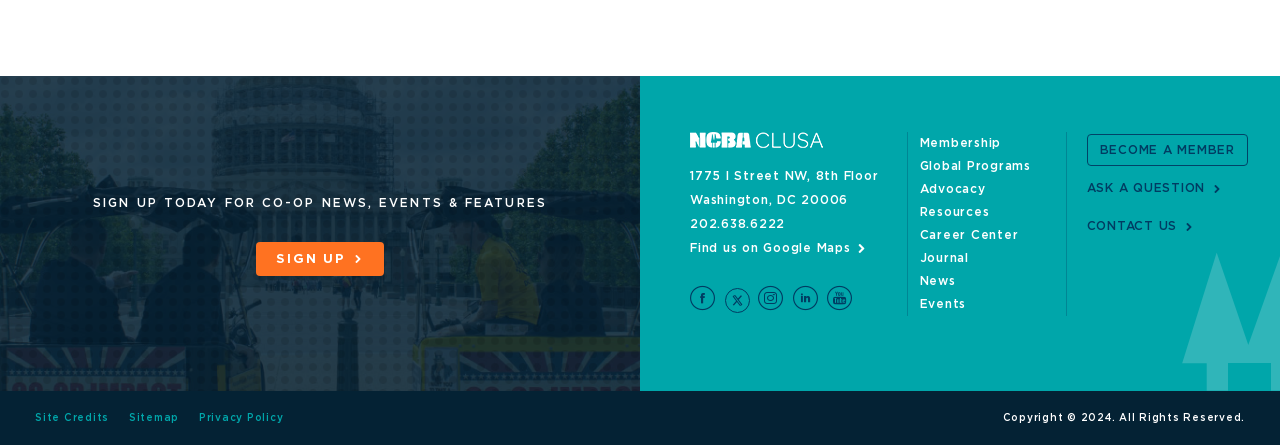Please identify the bounding box coordinates of the clickable area that will allow you to execute the instruction: "Sign up for Co-op news, events, and features".

[0.2, 0.544, 0.3, 0.621]